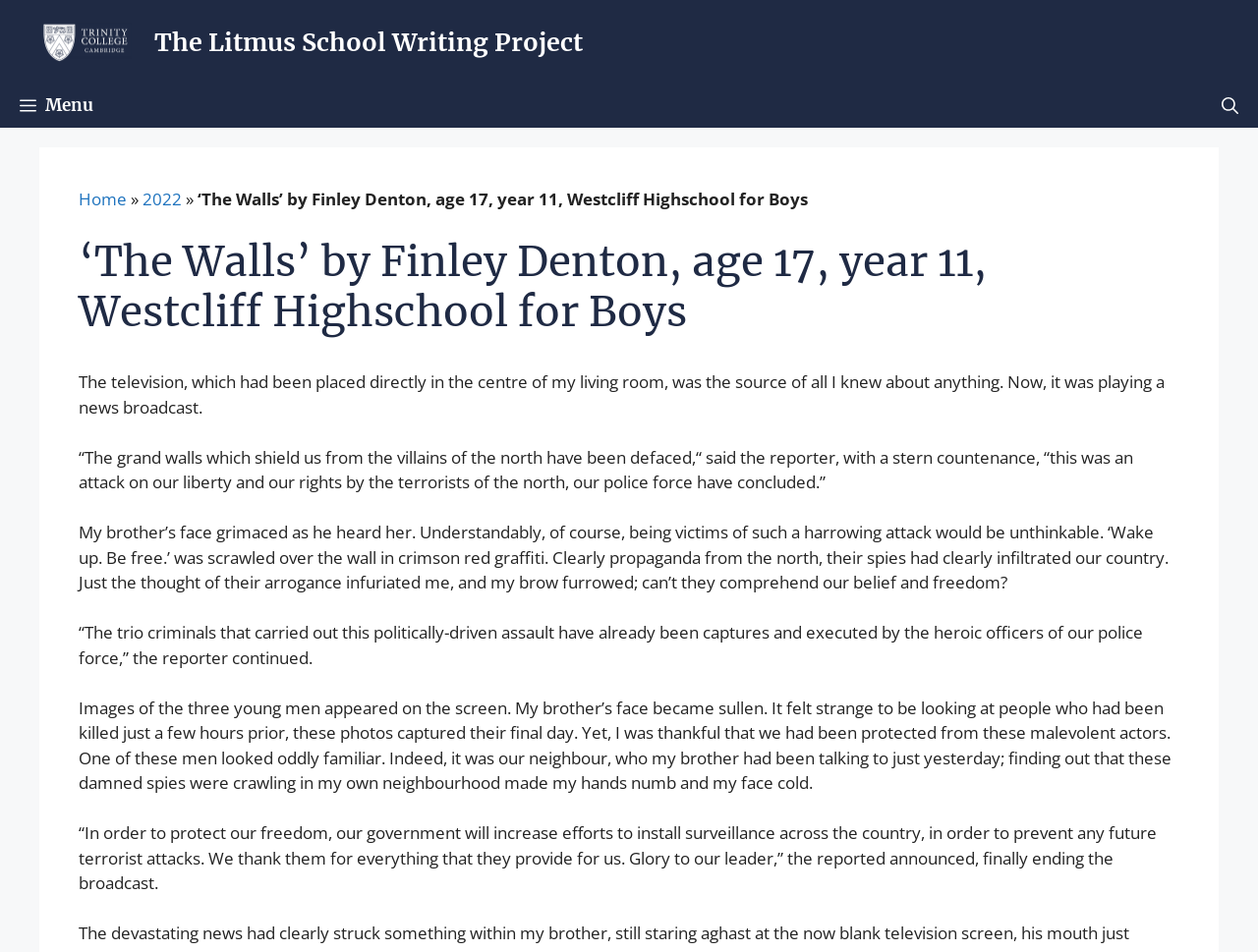Please answer the following question using a single word or phrase: 
Who wrote 'The Walls'?

Finley Denton